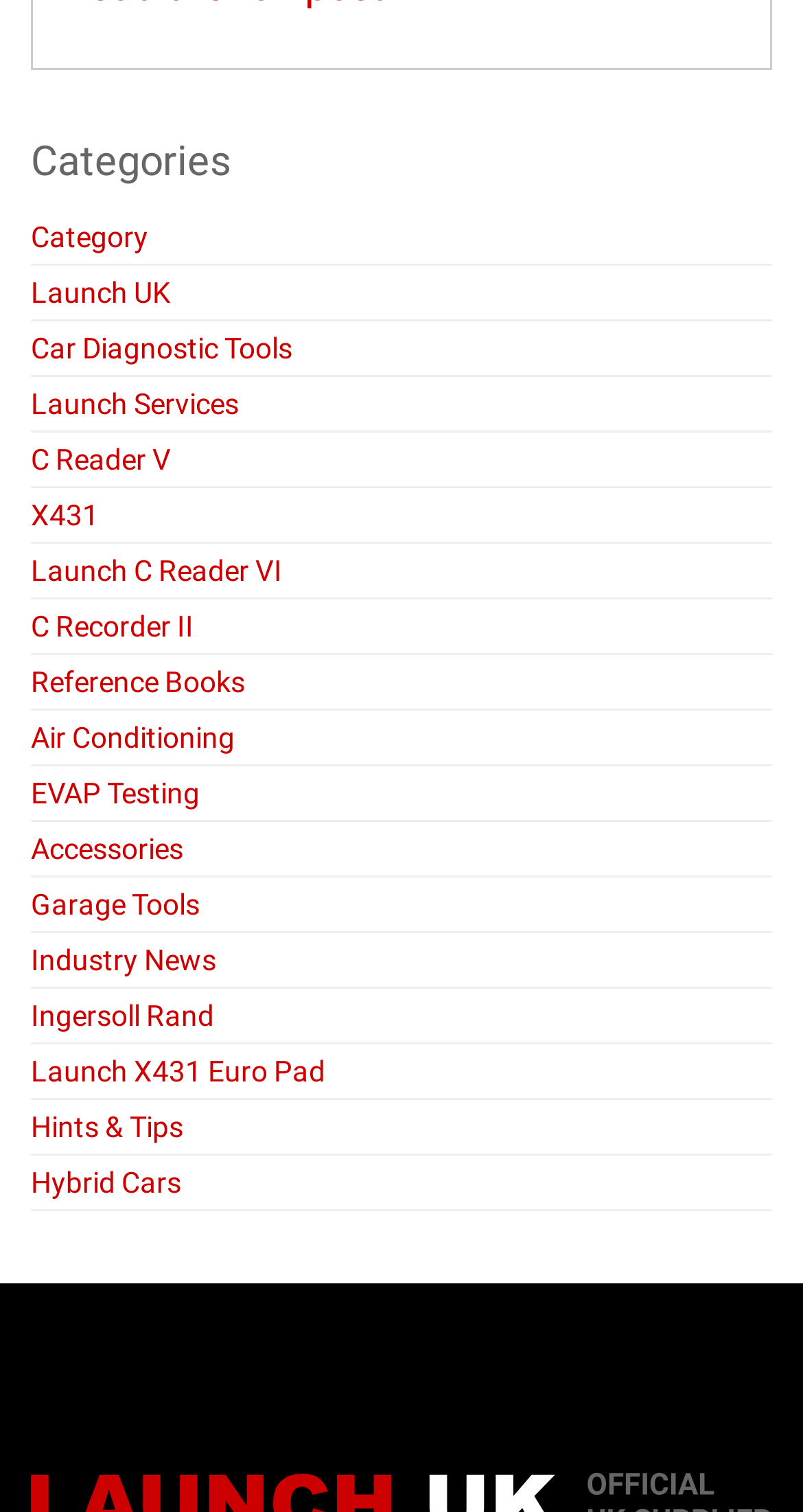Is there a category for 'Car Diagnostic Tools'?
Look at the screenshot and give a one-word or phrase answer.

Yes